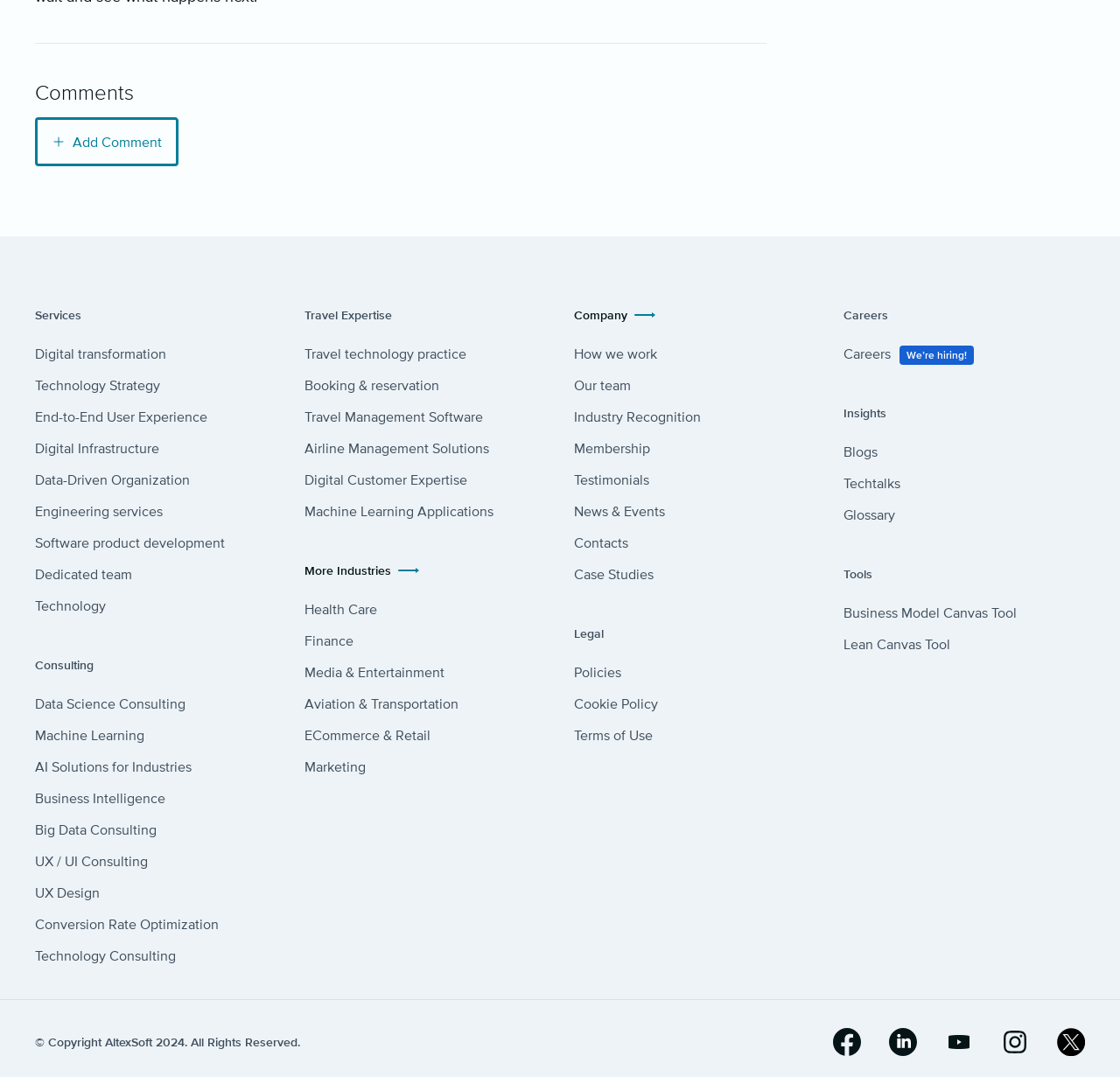Based on the element description: "AI Solutions for Industries", identify the bounding box coordinates for this UI element. The coordinates must be four float numbers between 0 and 1, listed as [left, top, right, bottom].

[0.031, 0.704, 0.171, 0.719]